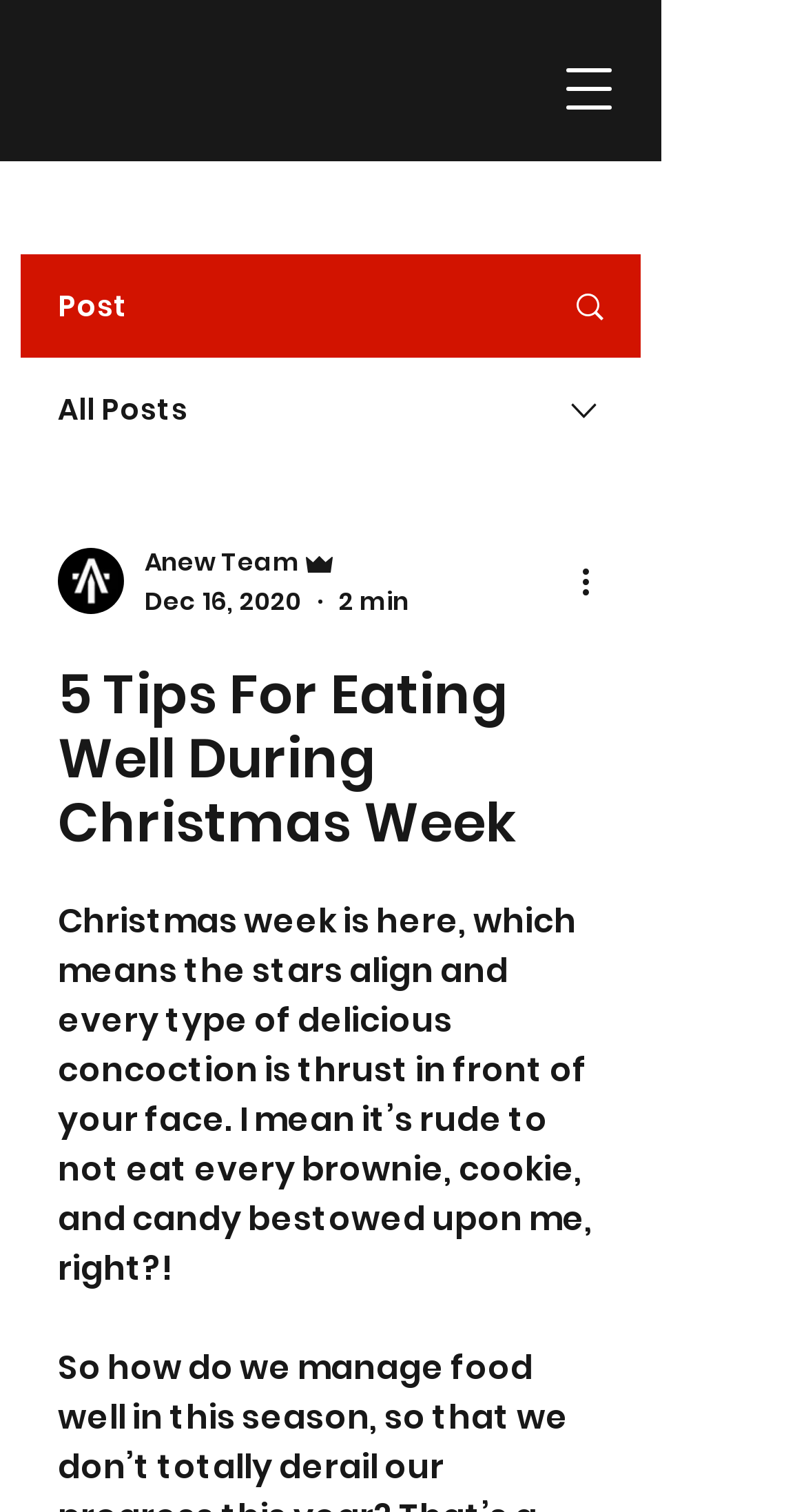Identify the bounding box for the UI element described as: "Search". Ensure the coordinates are four float numbers between 0 and 1, formatted as [left, top, right, bottom].

[0.669, 0.17, 0.792, 0.235]